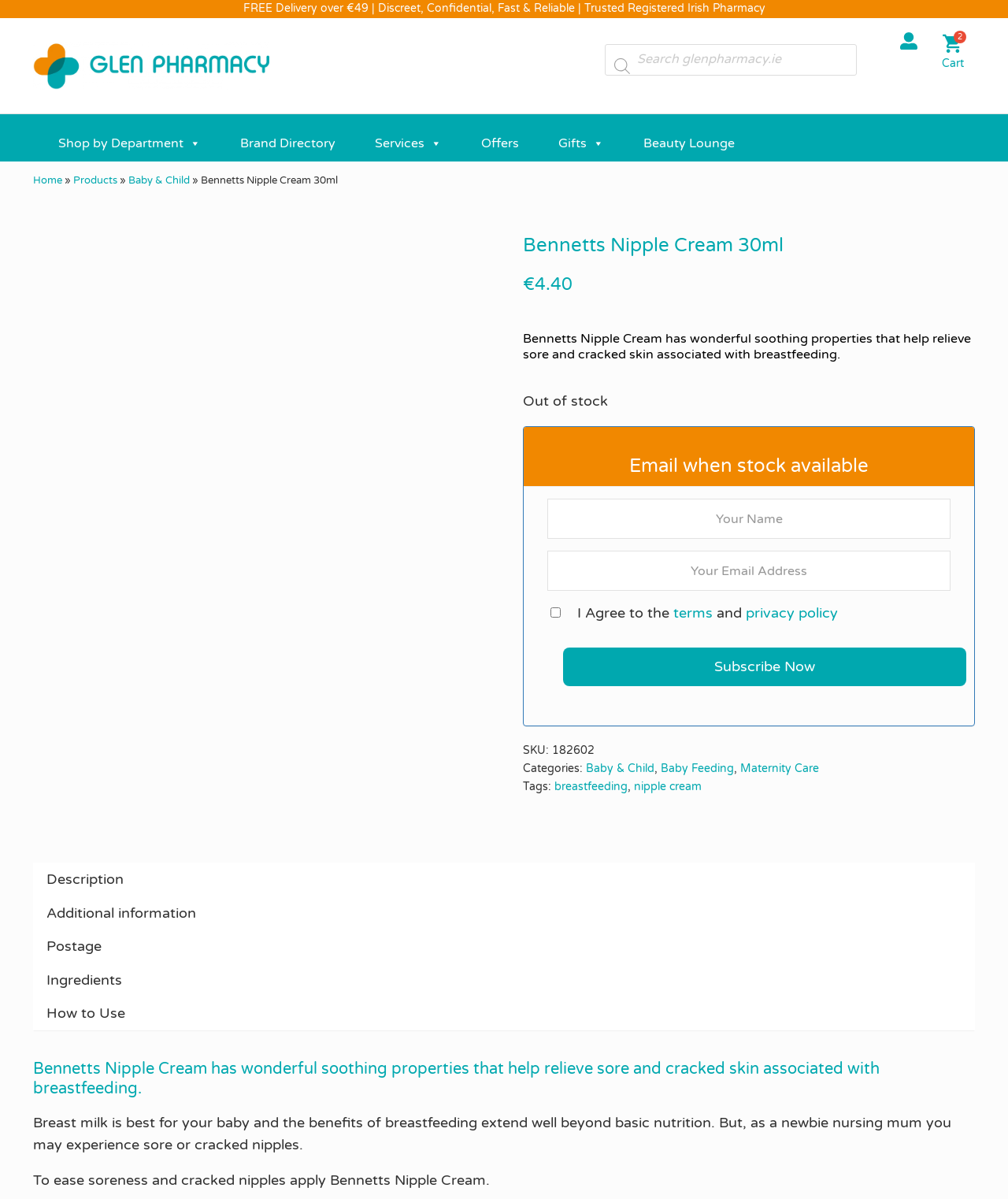Give a succinct answer to this question in a single word or phrase: 
What is the price of the Bennetts Nipple Cream?

€4.40